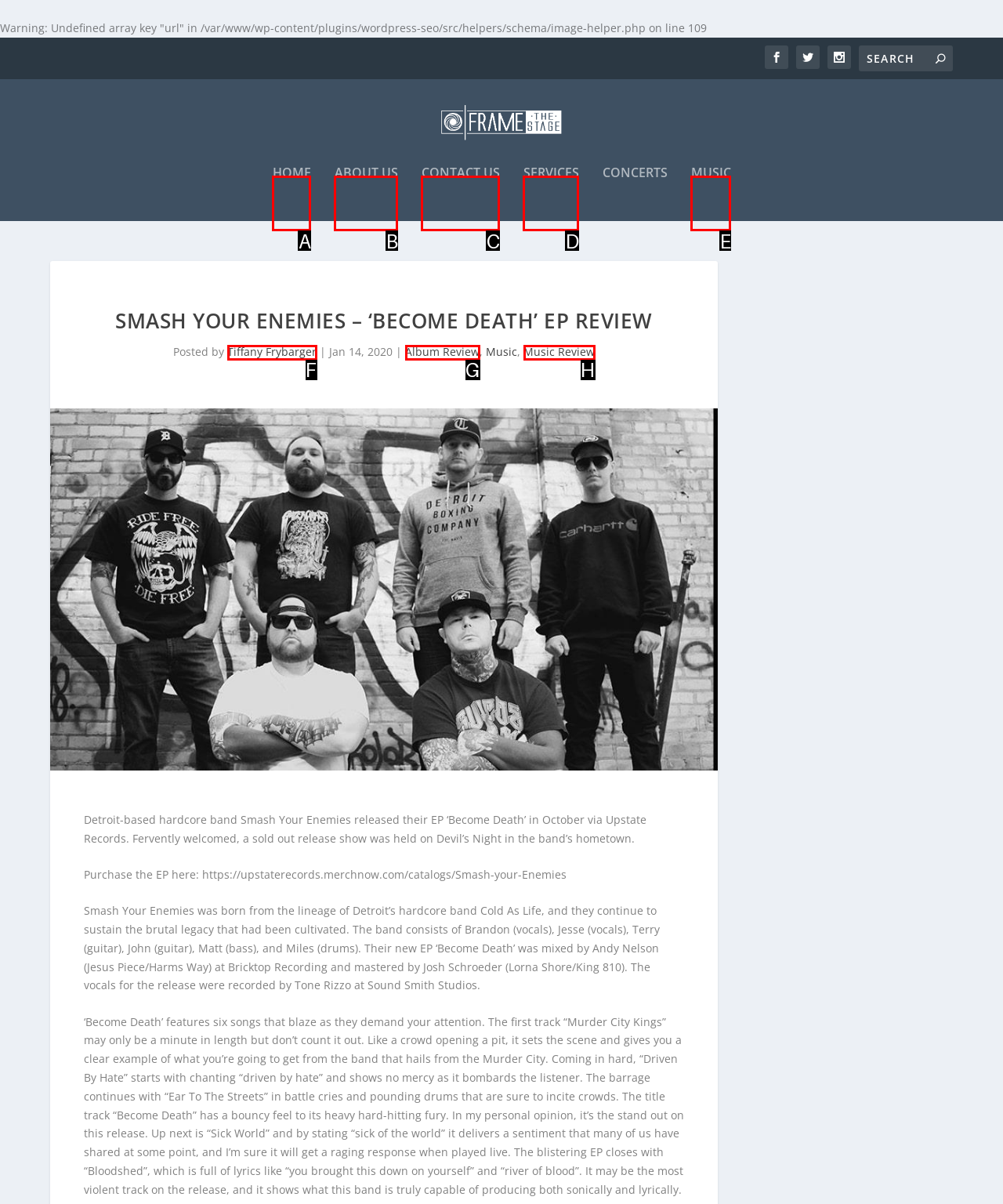Identify the letter of the UI element that corresponds to: Album Review
Respond with the letter of the option directly.

G